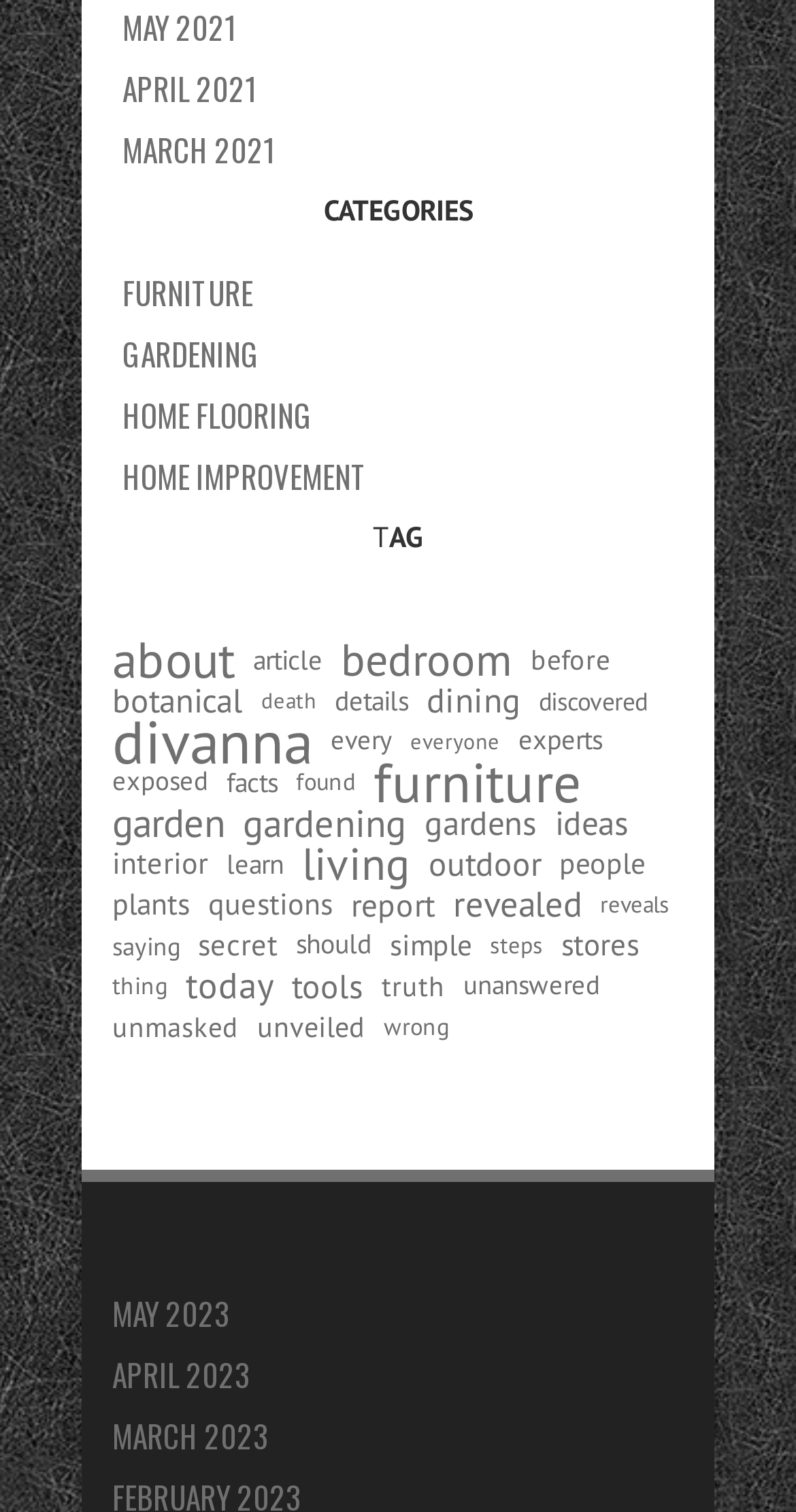Pinpoint the bounding box coordinates of the area that should be clicked to complete the following instruction: "Read about bedroom". The coordinates must be given as four float numbers between 0 and 1, i.e., [left, top, right, bottom].

[0.428, 0.422, 0.644, 0.449]